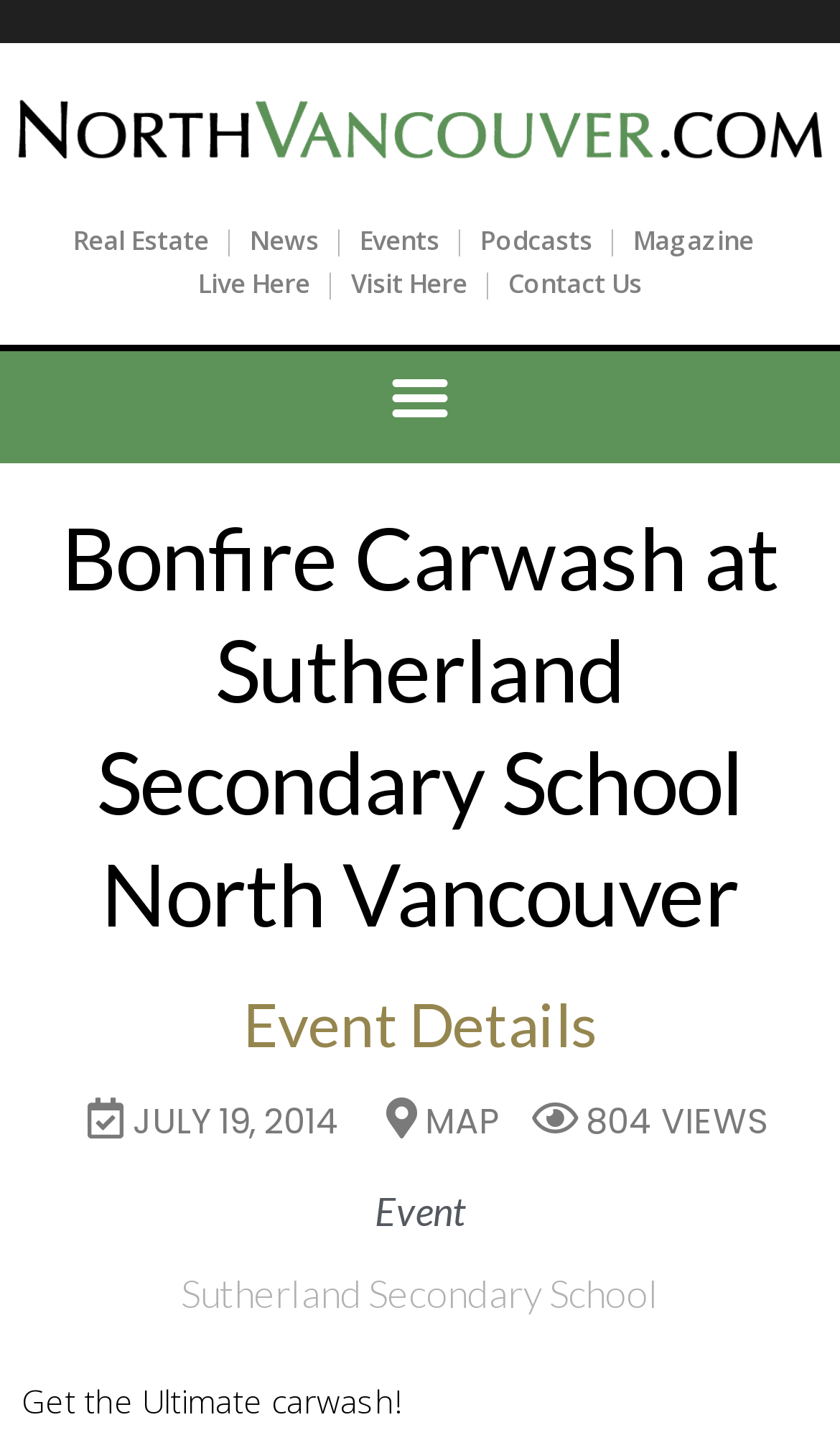How many links are in the top navigation bar?
From the screenshot, supply a one-word or short-phrase answer.

7